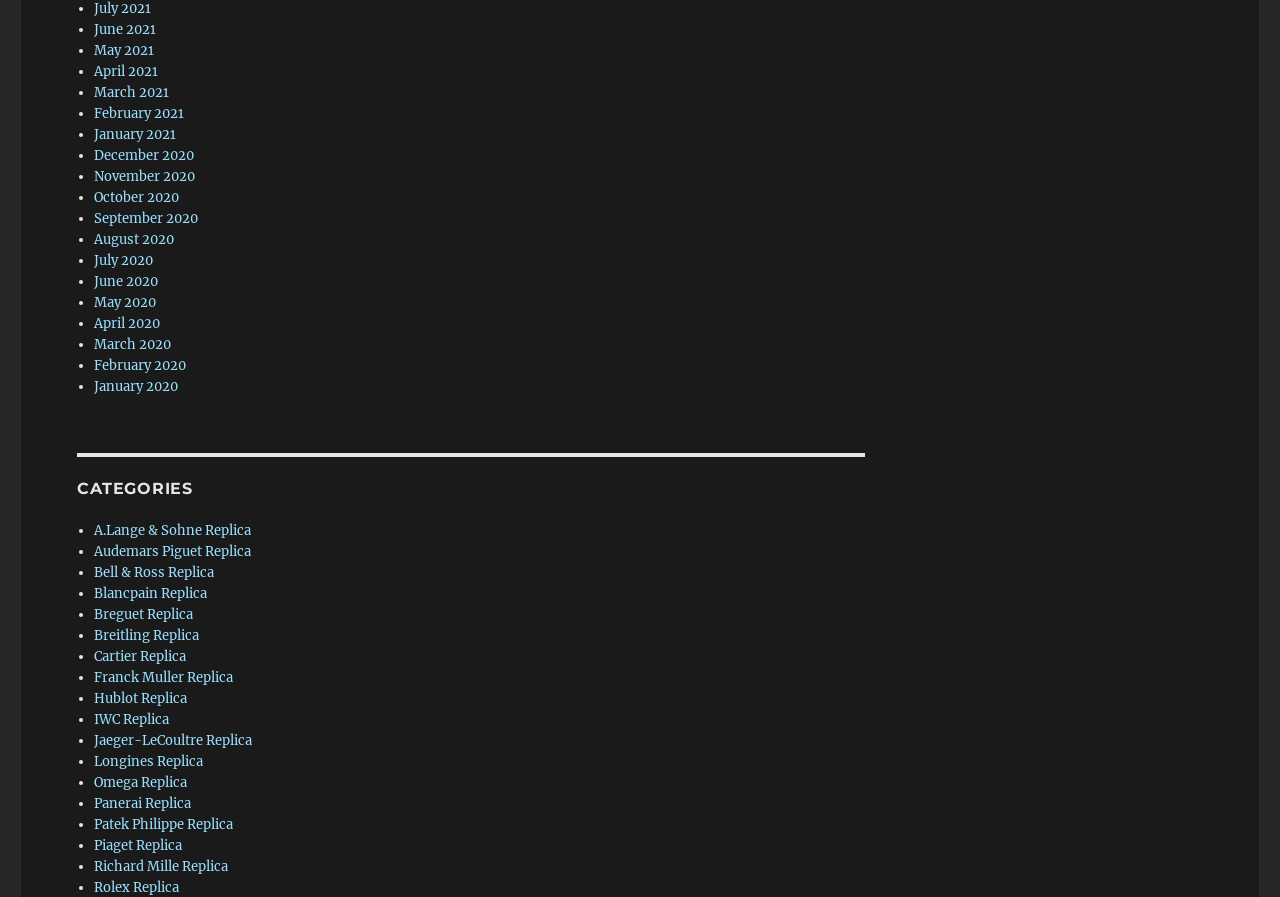How many categories are listed?
Answer the question with a single word or phrase, referring to the image.

21